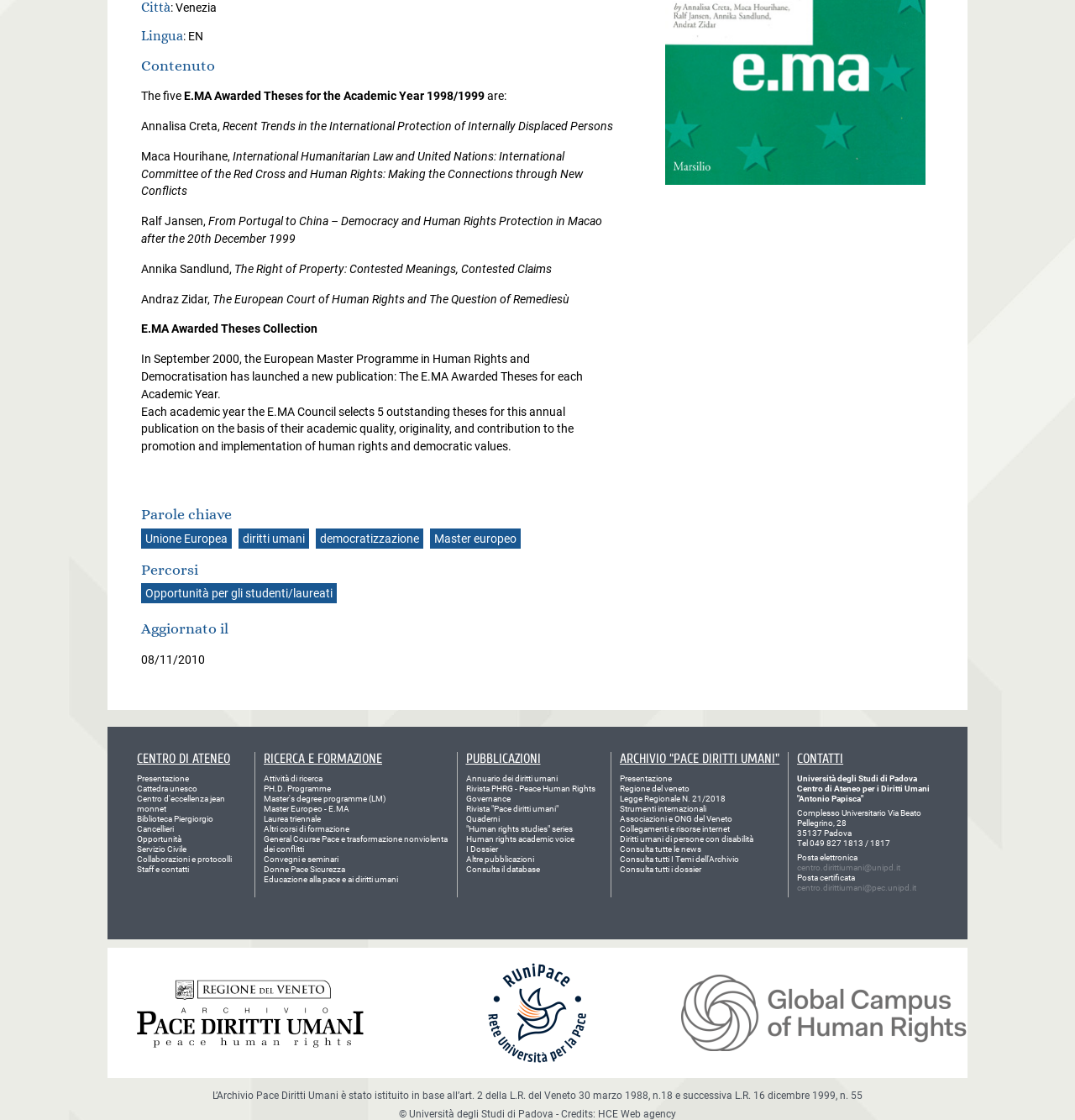Based on the element description "Presentazione", predict the bounding box coordinates of the UI element.

[0.127, 0.691, 0.176, 0.7]